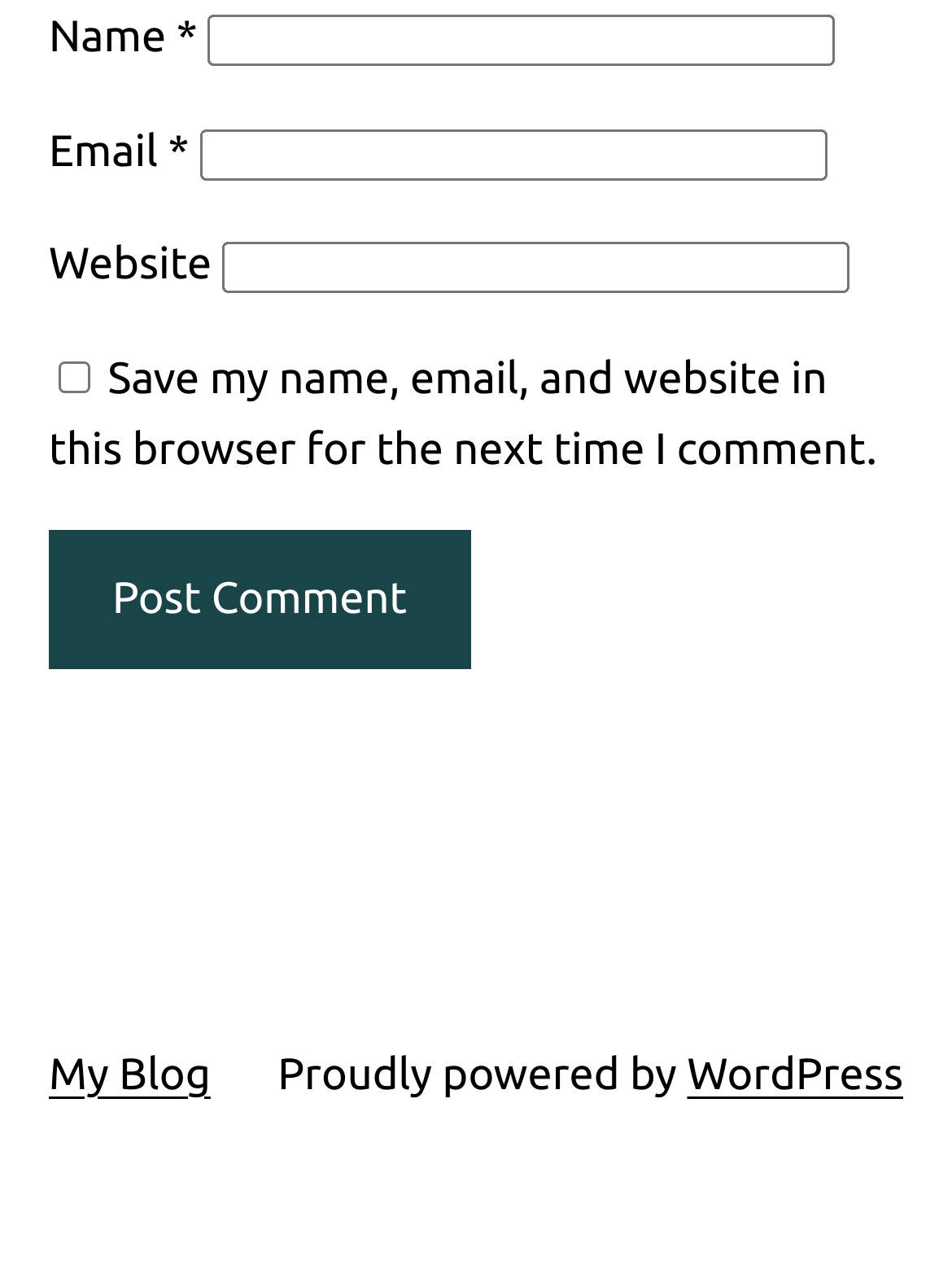Using the details from the image, please elaborate on the following question: Is the website text box required?

The website text box has a required attribute set to False, which means it is not required to be filled in. This is indicated by the textbox element with the text 'Website' and required attribute set to False.